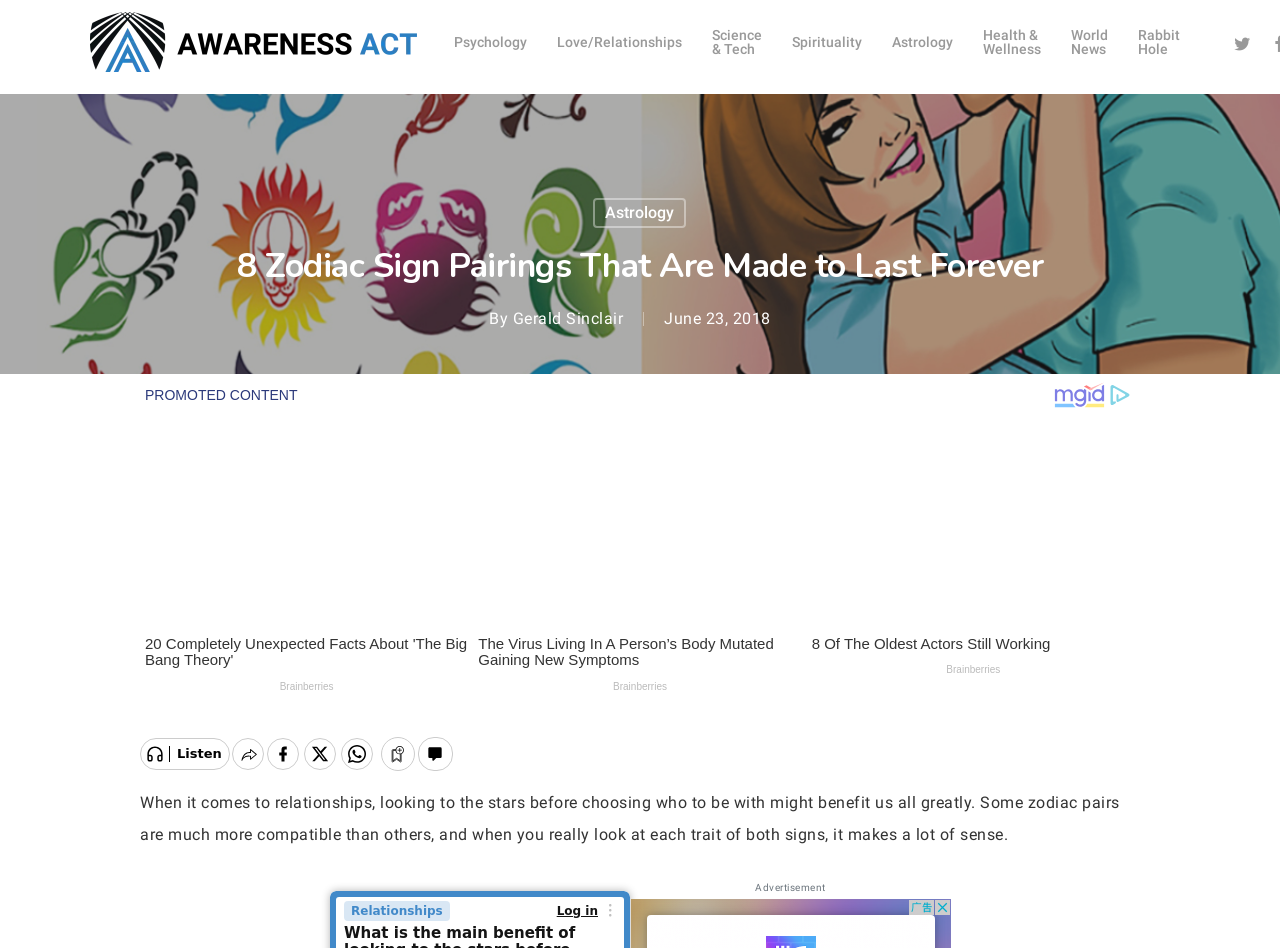Find the bounding box coordinates of the area that needs to be clicked in order to achieve the following instruction: "Click on 'BOUNCING BUBBLES HOMEMADE BUBBLE SOLUTION (NO GLYCERIN OR CORN SYRUP)'". The coordinates should be specified as four float numbers between 0 and 1, i.e., [left, top, right, bottom].

None